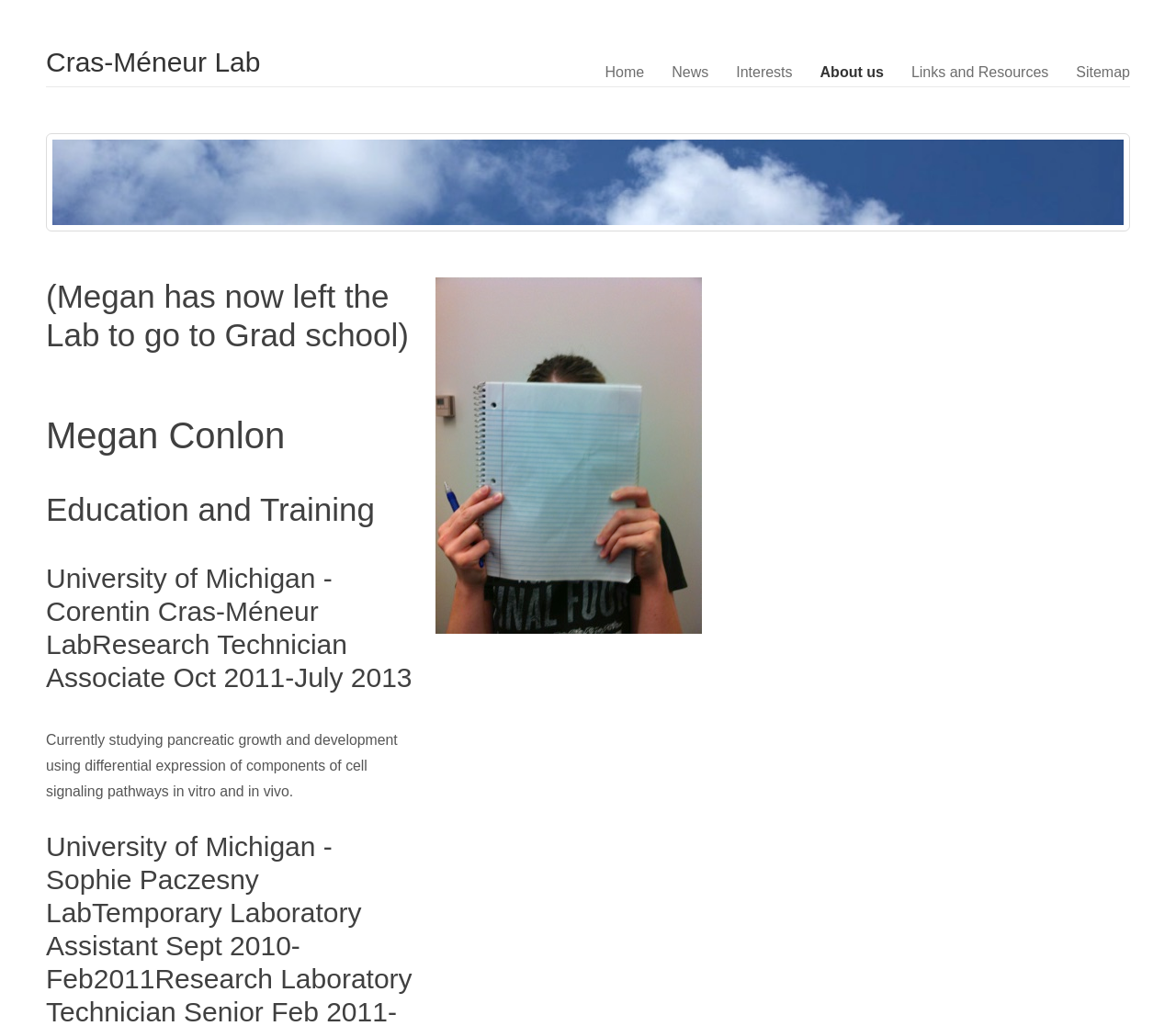What is Megan Conlon's current status?
Using the screenshot, give a one-word or short phrase answer.

Left the Lab to go to Grad school